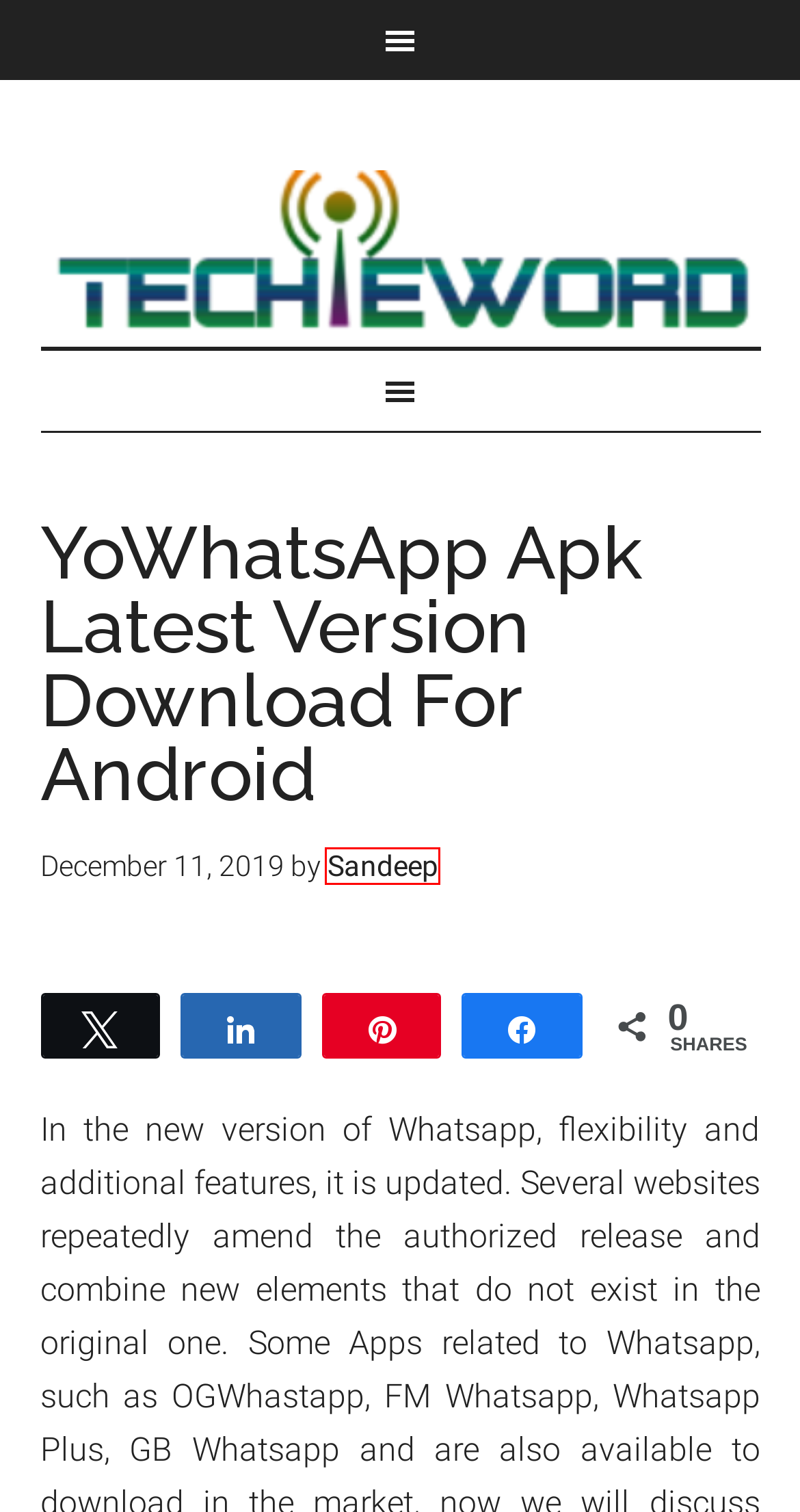You have a screenshot of a webpage where a red bounding box highlights a specific UI element. Identify the description that best matches the resulting webpage after the highlighted element is clicked. The choices are:
A. The New Way to Bet on Sports
B. Sandeep
C. Facebook Profile Pictures and Whatsapp DP For Stylish Attitude Boys
D. Place Your Bet Today – The Best Sports Betting Website in India & Asia
E. How to Build an Easy-to-Use Multi-Location Website
F. TechieWord - Contact The Team
G. About Us
H. Techie Word- Tech and Mobile News Blog

B